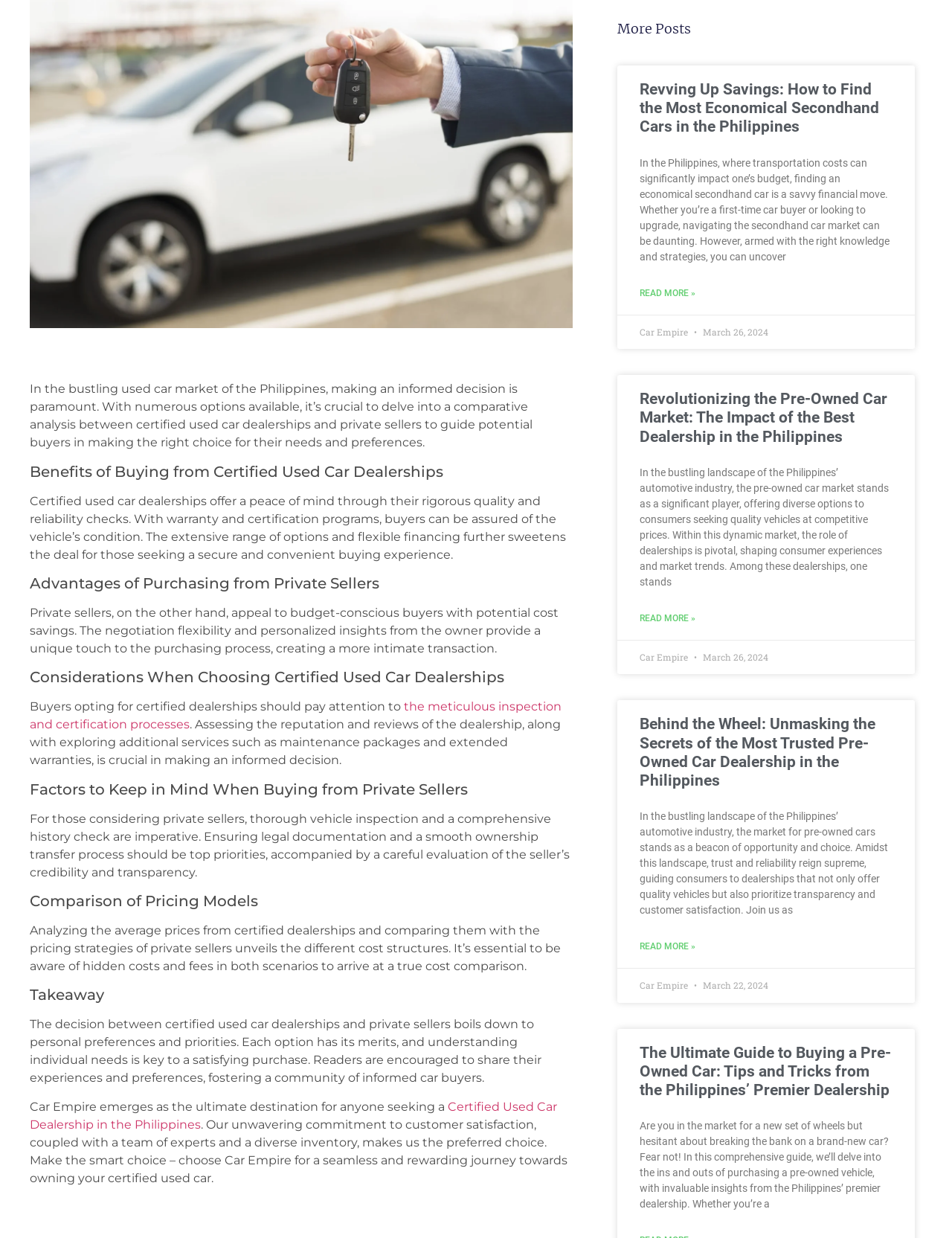Find the bounding box coordinates for the HTML element described in this sentence: "Read More »". Provide the coordinates as four float numbers between 0 and 1, in the format [left, top, right, bottom].

[0.672, 0.759, 0.73, 0.77]